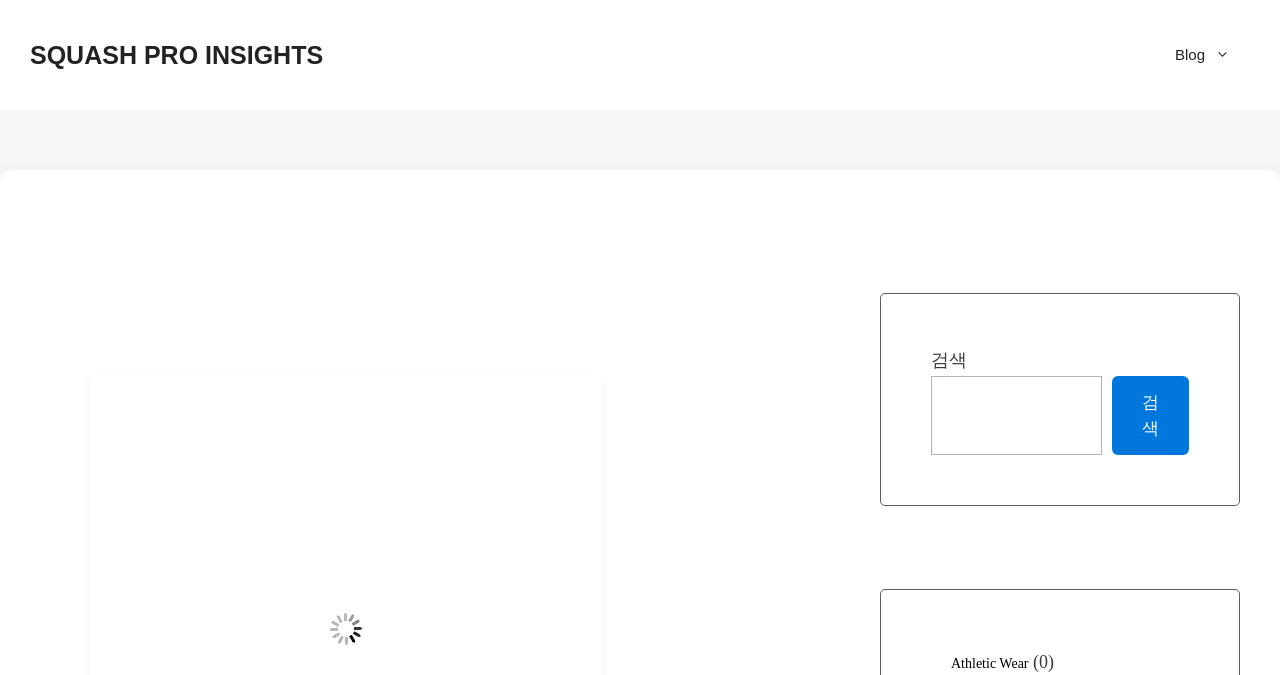What is the name of the site?
Use the information from the image to give a detailed answer to the question.

I found the site name by looking at the banner element at the top of the page, which contains the text 'SQUASH PRO INSIGHTS'.